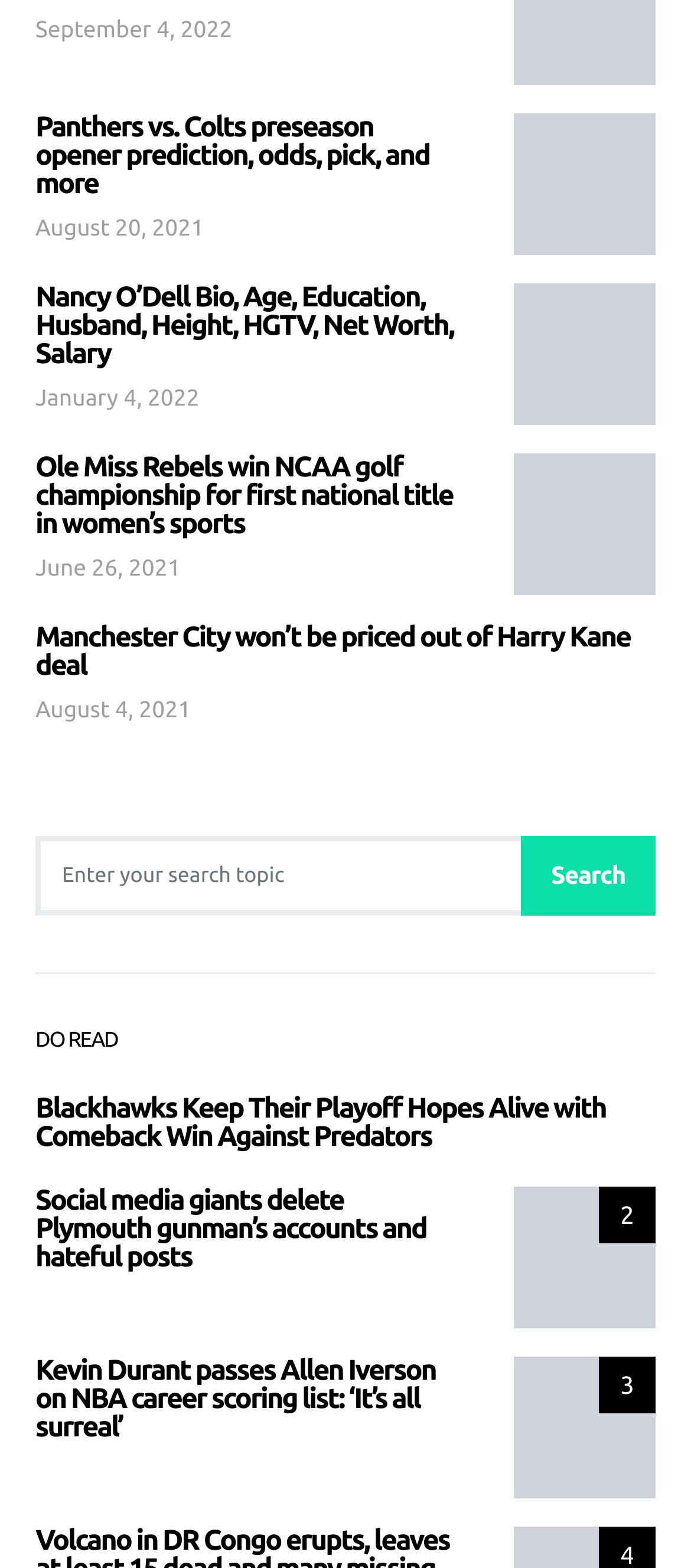How many articles are listed under the 'DO READ' section?
Using the details shown in the screenshot, provide a comprehensive answer to the question.

I found the number of articles by counting the article elements located below the heading 'DO READ' which are three in total.